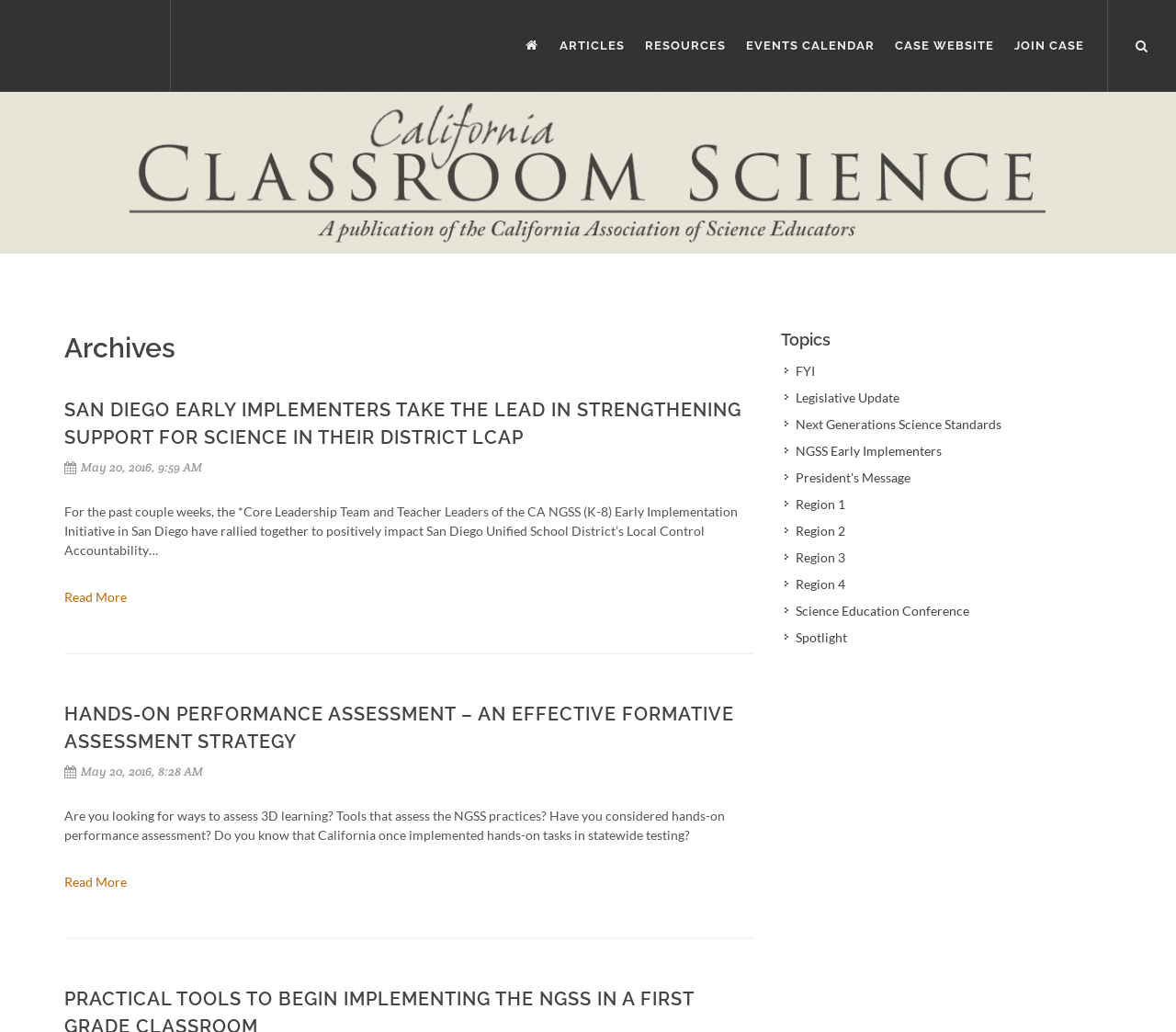Show the bounding box coordinates of the region that should be clicked to follow the instruction: "Read about HANDS-ON PERFORMANCE ASSESSMENT – AN EFFECTIVE FORMATIVE ASSESSMENT STRATEGY."

[0.055, 0.679, 0.641, 0.732]